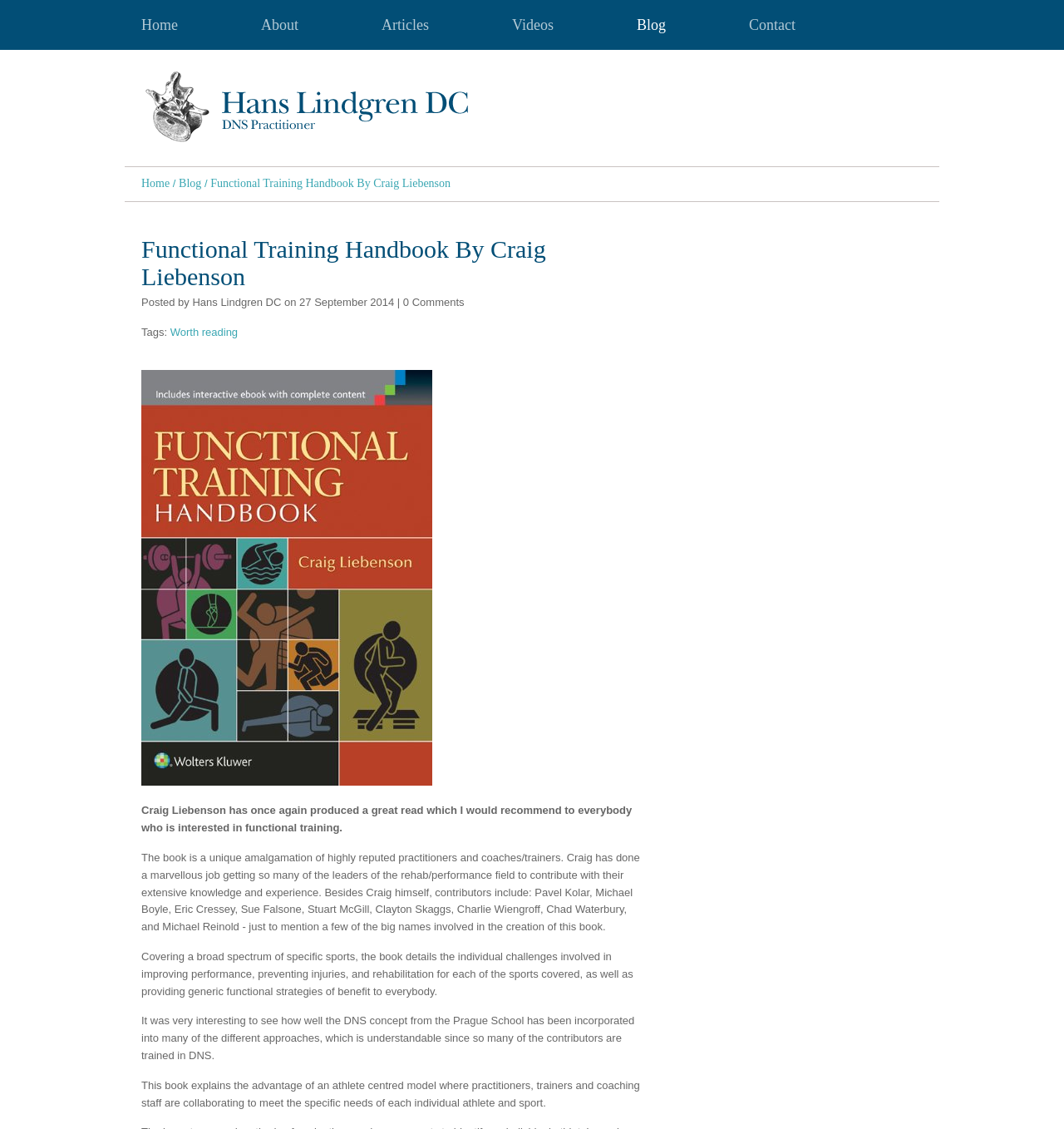Please indicate the bounding box coordinates for the clickable area to complete the following task: "Click on the 'Home' link". The coordinates should be specified as four float numbers between 0 and 1, i.e., [left, top, right, bottom].

[0.133, 0.0, 0.167, 0.044]